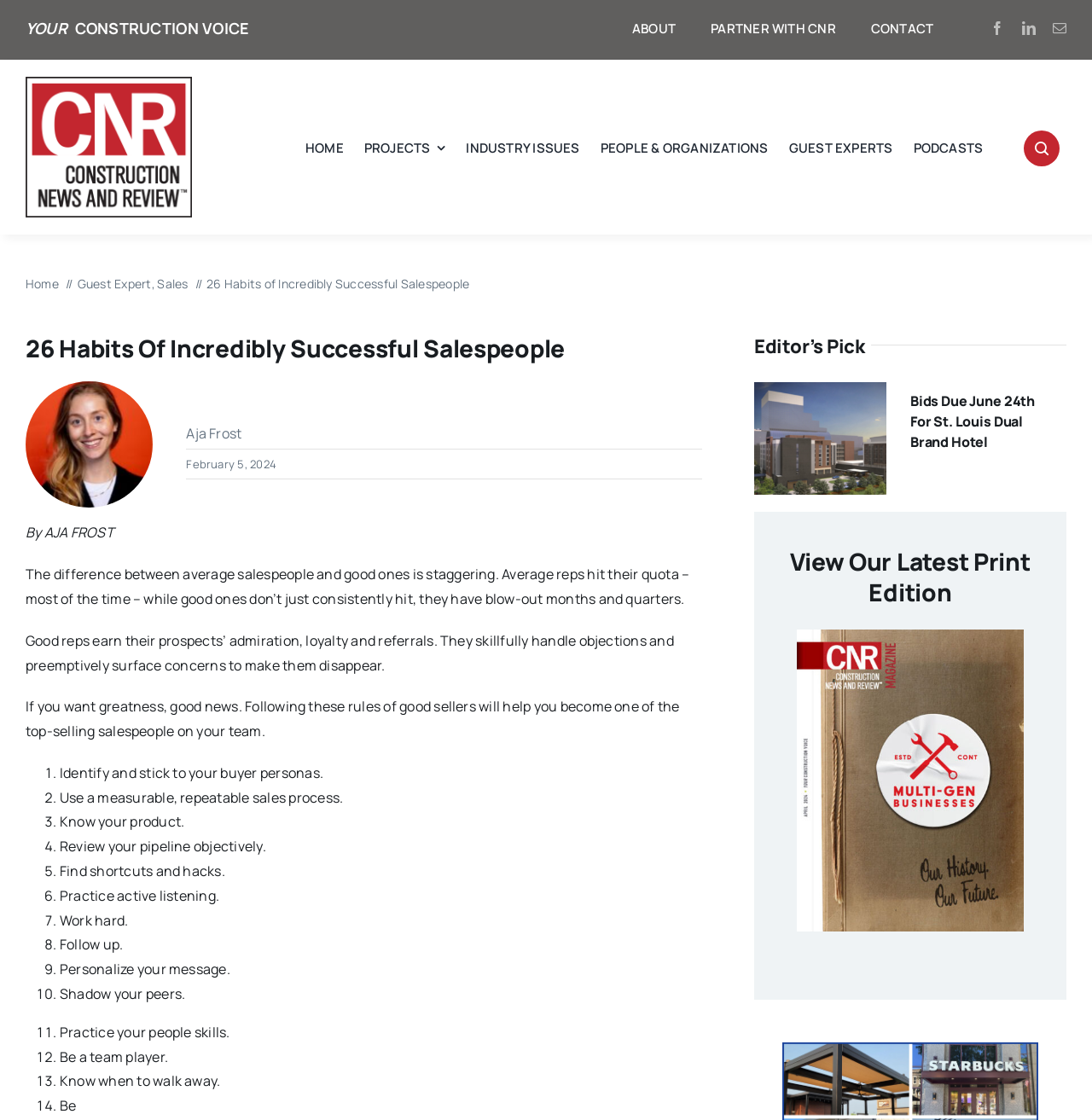Kindly provide the bounding box coordinates of the section you need to click on to fulfill the given instruction: "Click on the ABOUT link".

[0.579, 0.019, 0.632, 0.042]